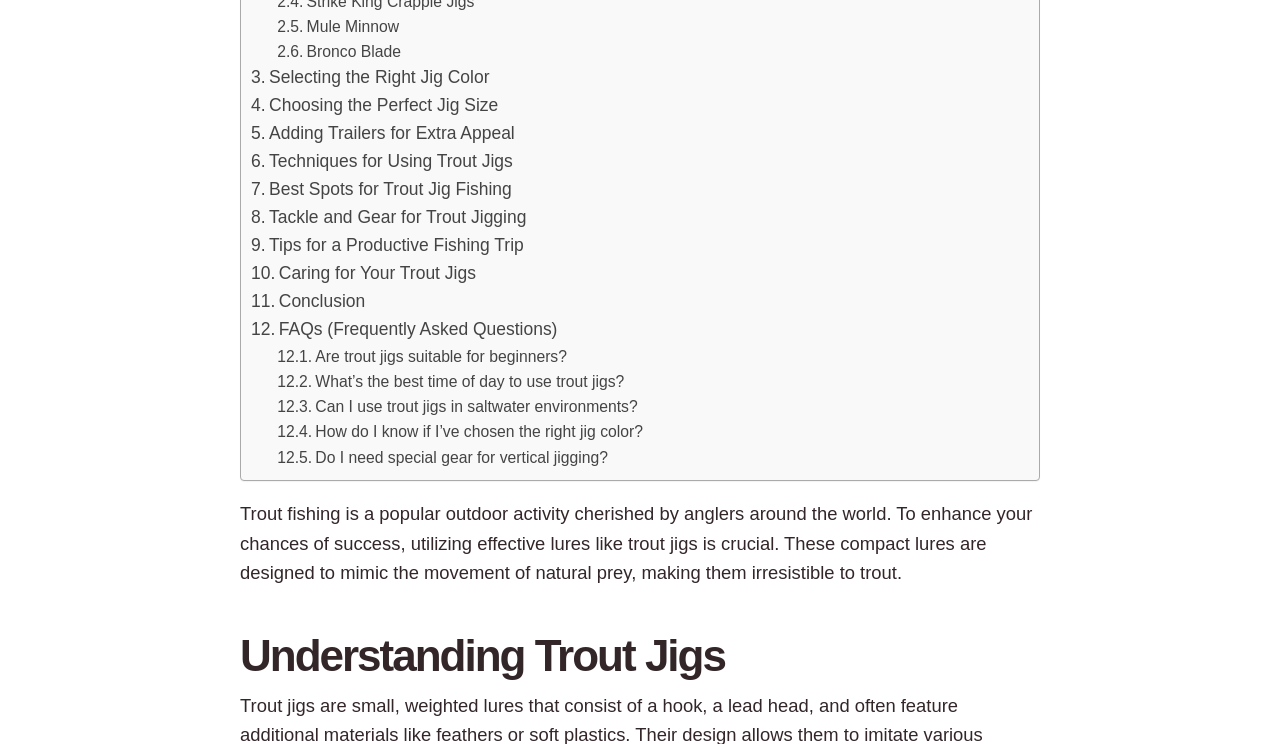What is the importance of choosing the right jig color?
Using the image as a reference, answer with just one word or a short phrase.

To attract trout